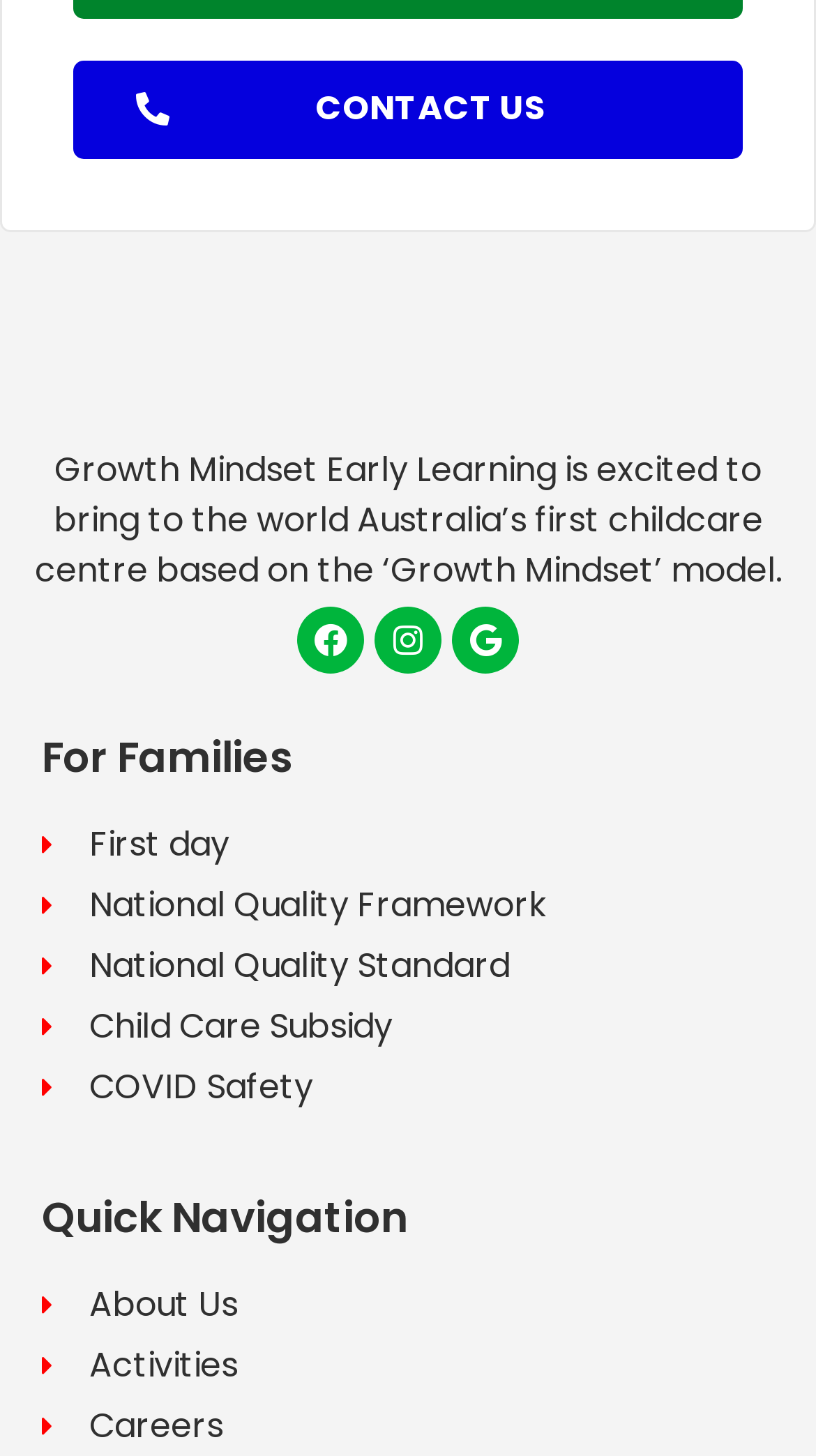Select the bounding box coordinates of the element I need to click to carry out the following instruction: "Contact us".

[0.09, 0.042, 0.91, 0.11]